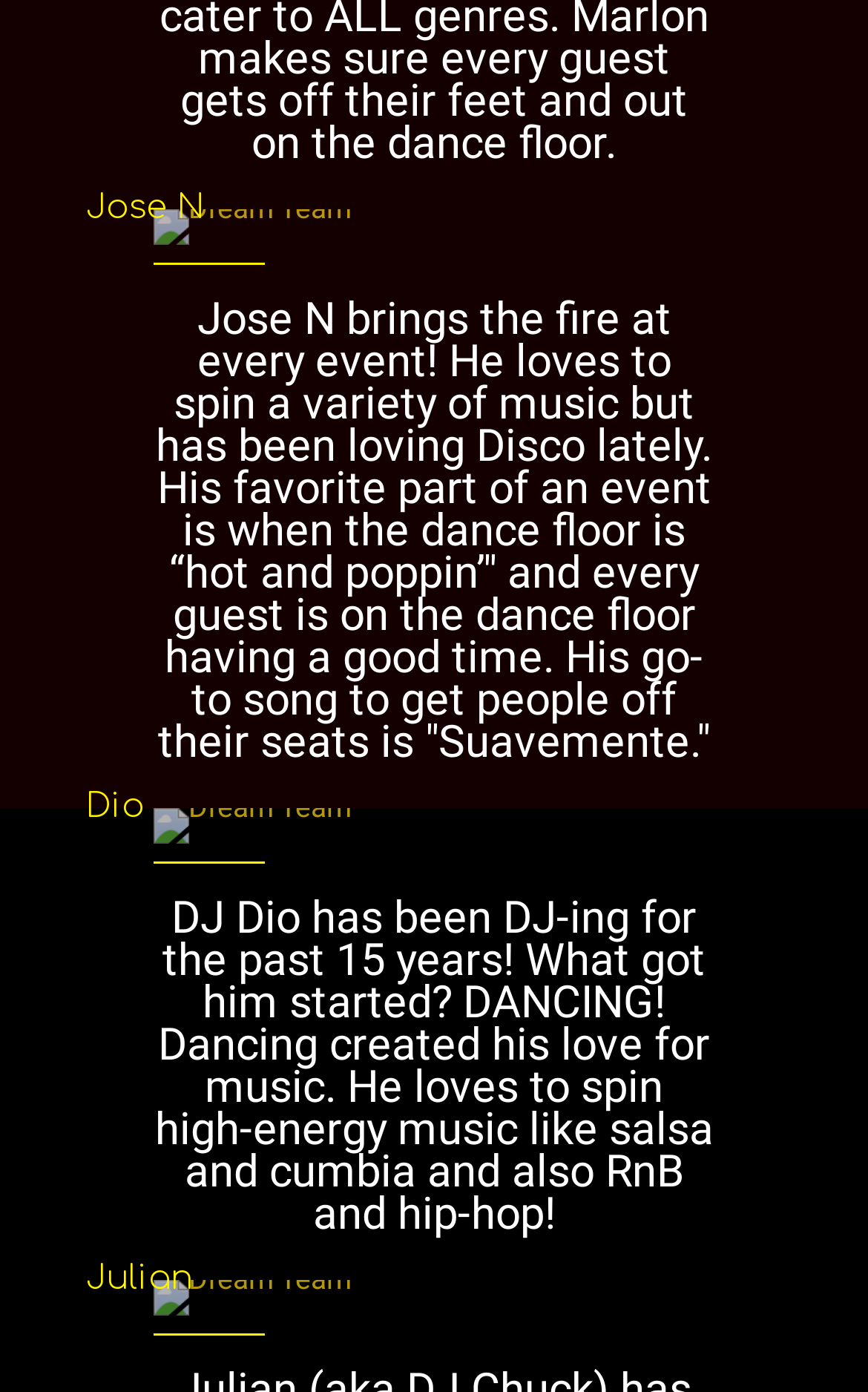What is DJ Dio's favorite type of music to spin?
Give a detailed and exhaustive answer to the question.

According to the webpage, DJ Dio 'loves to spin high-energy music like salsa and cumbia and also RnB and hip-hop', which indicates that high-energy music is his favorite type to spin.